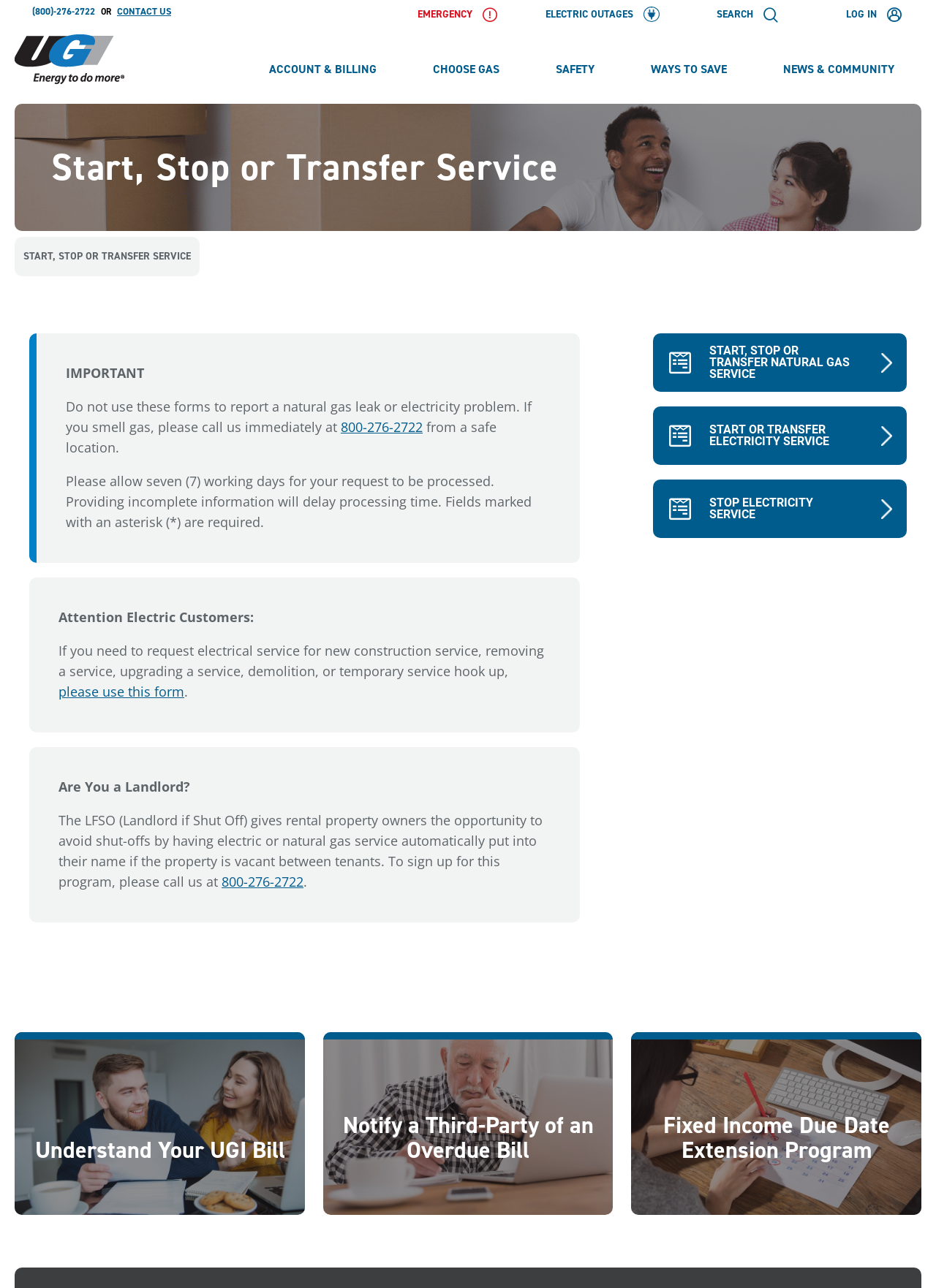Determine the bounding box coordinates of the clickable region to carry out the instruction: "Understand your UGI bill".

[0.016, 0.801, 0.326, 0.943]